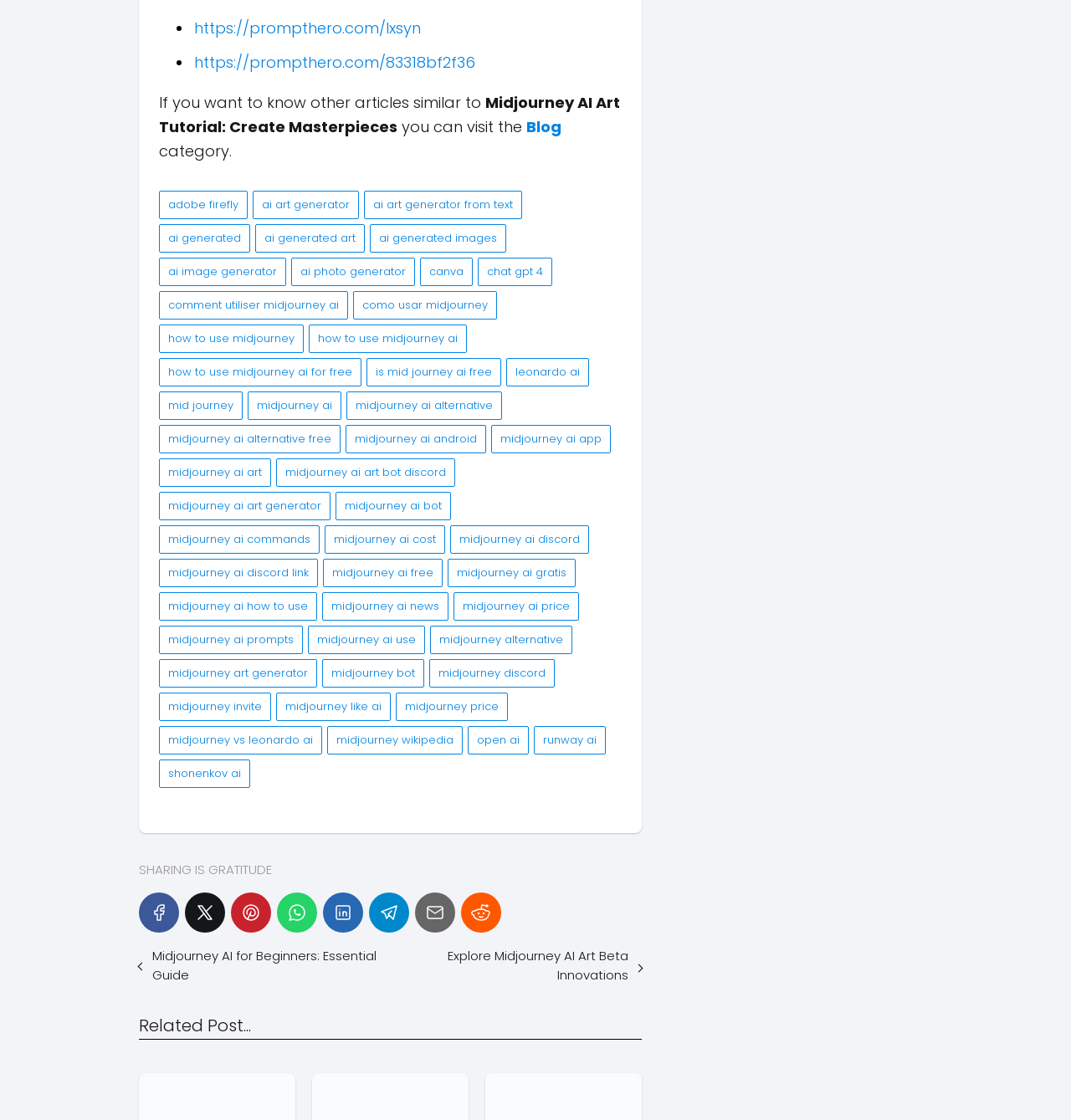Using the description: "ai art generator from text", determine the UI element's bounding box coordinates. Ensure the coordinates are in the format of four float numbers between 0 and 1, i.e., [left, top, right, bottom].

[0.34, 0.17, 0.488, 0.196]